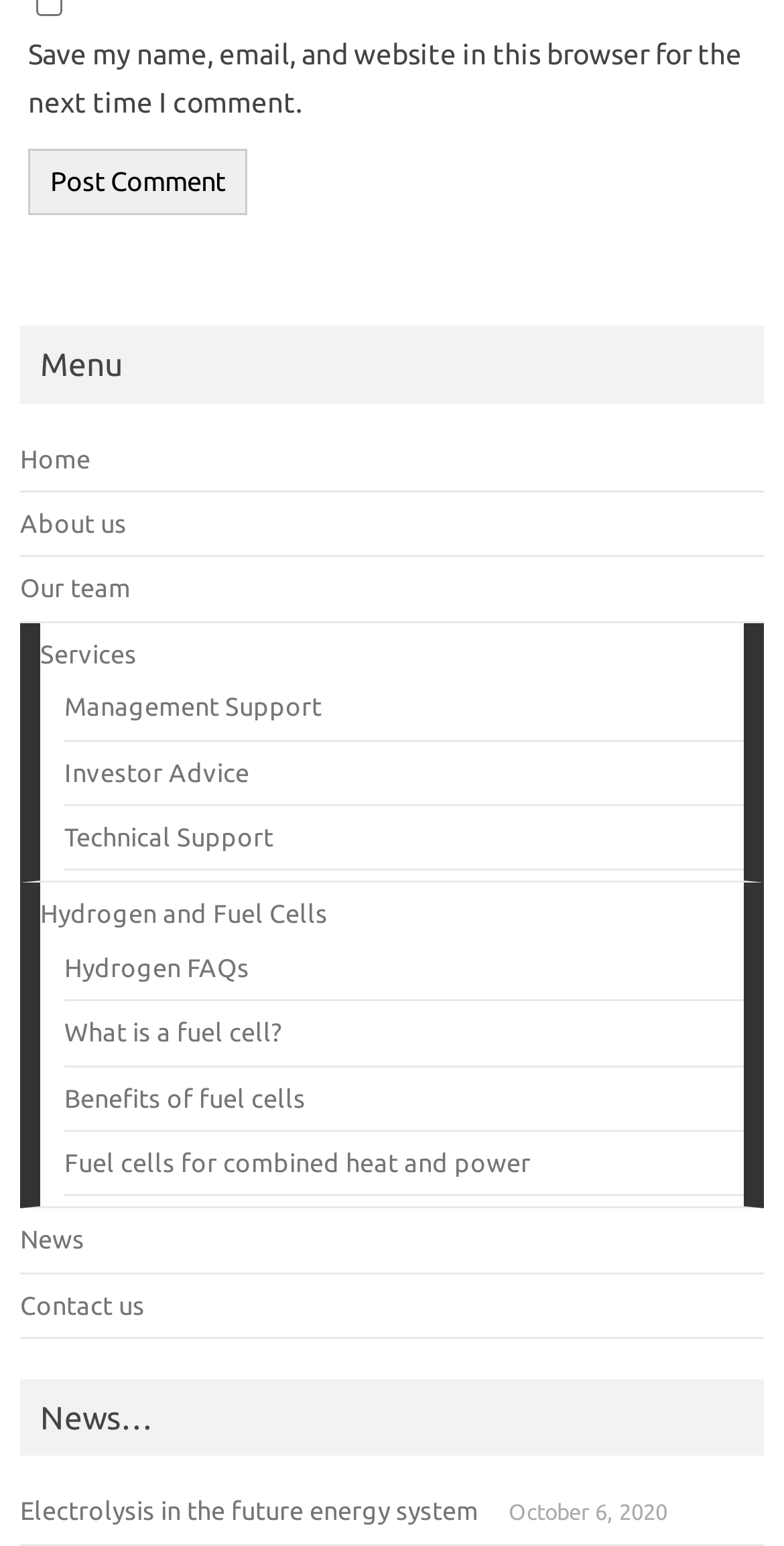Please indicate the bounding box coordinates of the element's region to be clicked to achieve the instruction: "Go to 'Home' page". Provide the coordinates as four float numbers between 0 and 1, i.e., [left, top, right, bottom].

[0.026, 0.287, 0.115, 0.305]